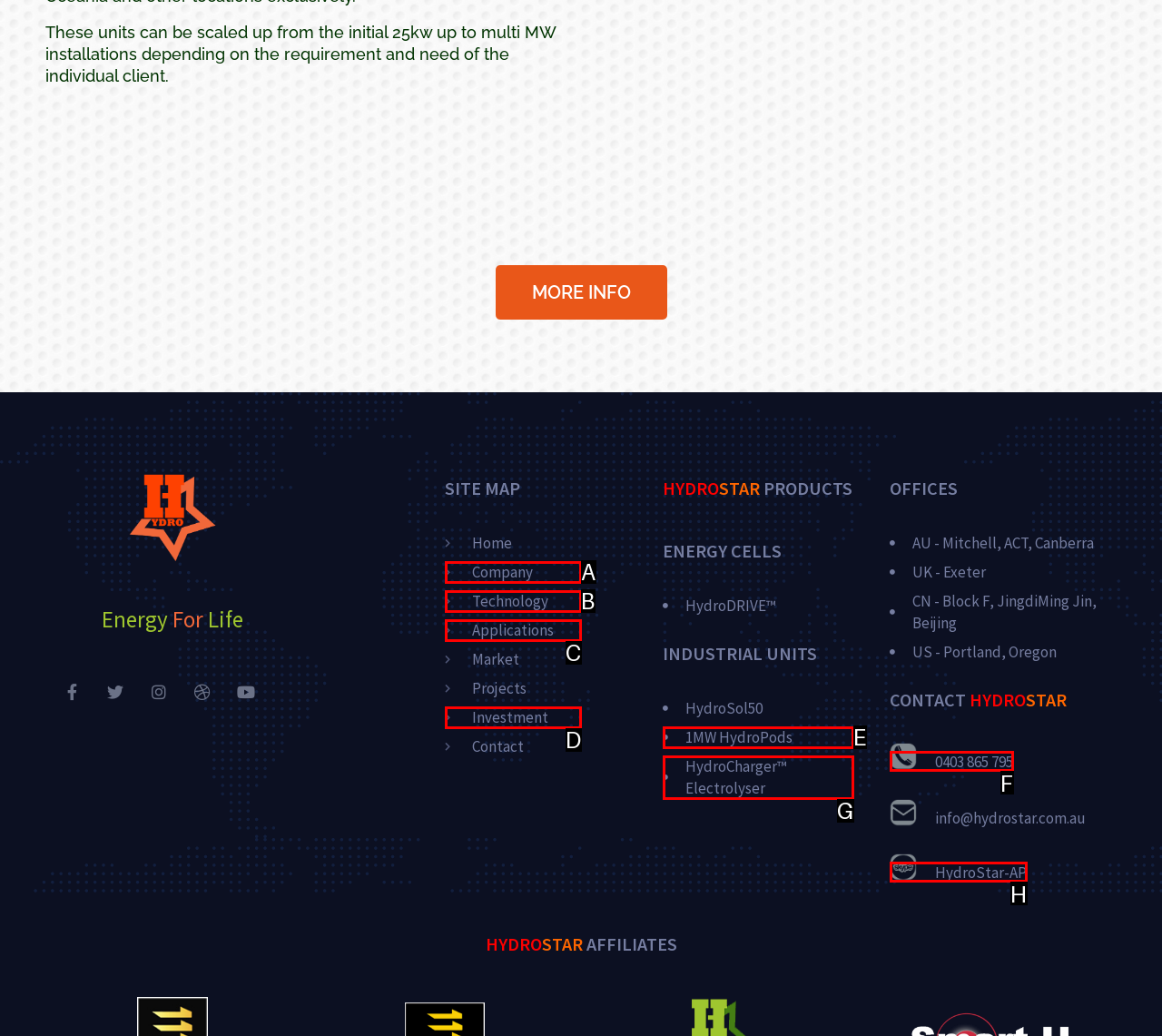Tell me which one HTML element best matches the description: 0403 865 795 Answer with the option's letter from the given choices directly.

F